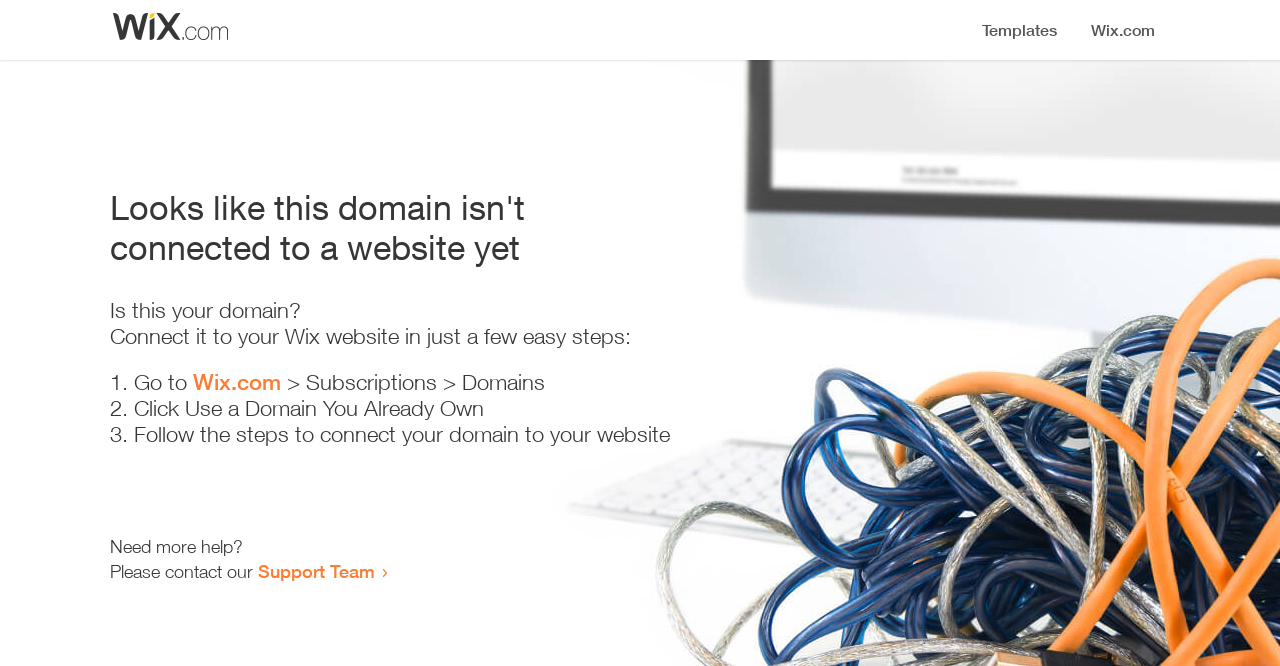Provide a short answer to the following question with just one word or phrase: How many steps are required to connect the domain?

3